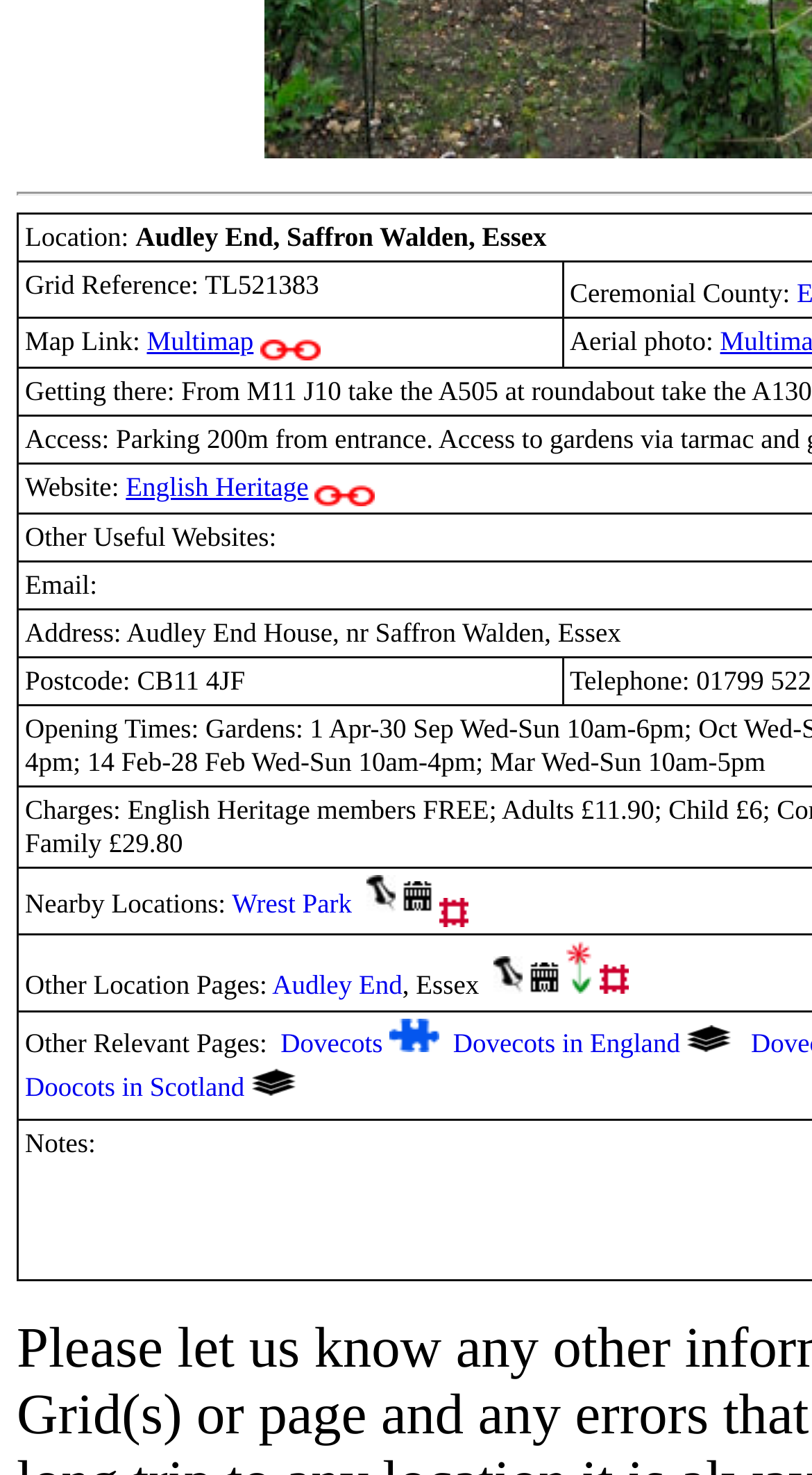Locate the coordinates of the bounding box for the clickable region that fulfills this instruction: "Get directions to Wrest Park".

[0.286, 0.602, 0.433, 0.623]